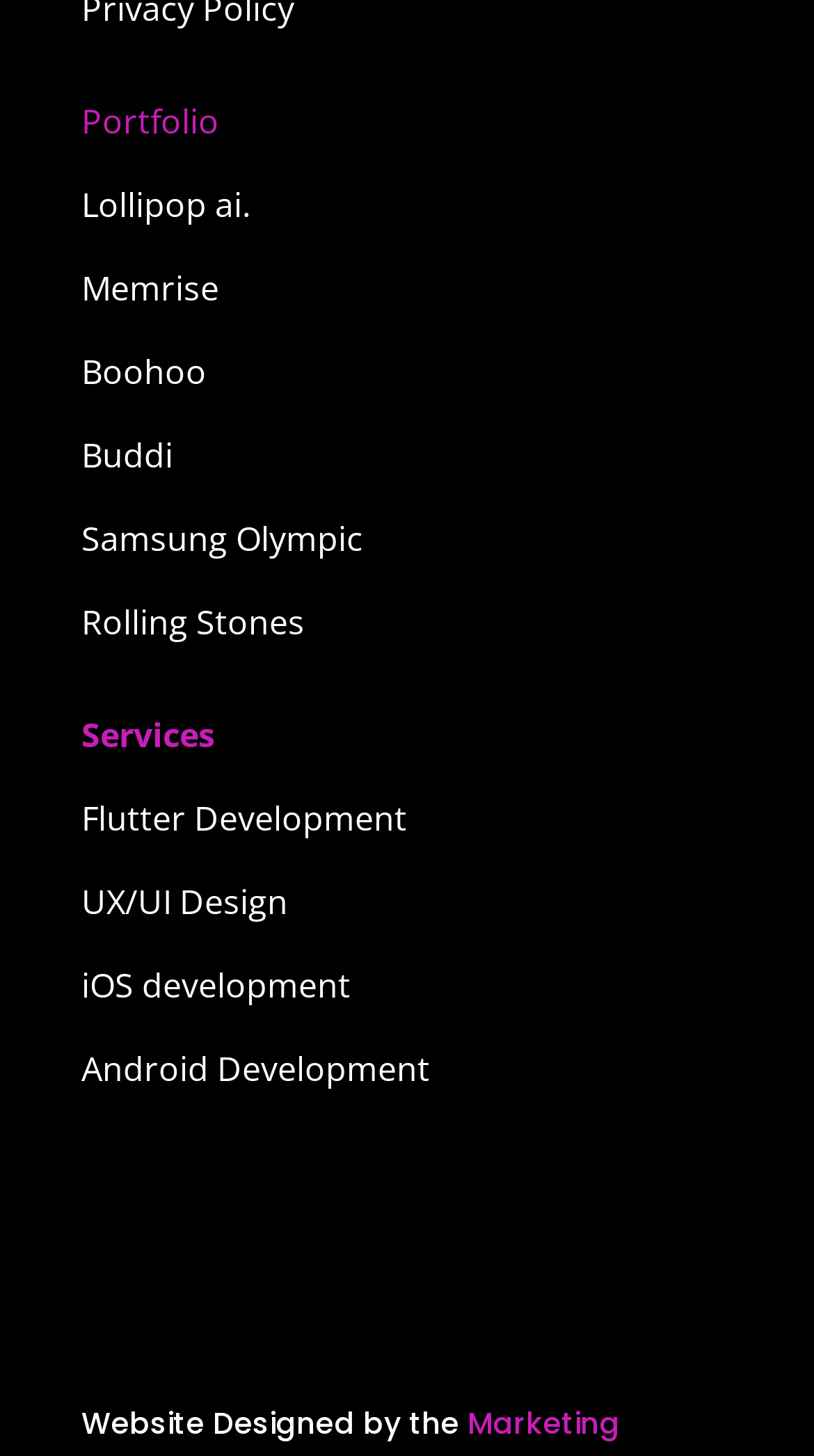Using the description: "Lollipop ai.", identify the bounding box of the corresponding UI element in the screenshot.

[0.1, 0.125, 0.308, 0.156]